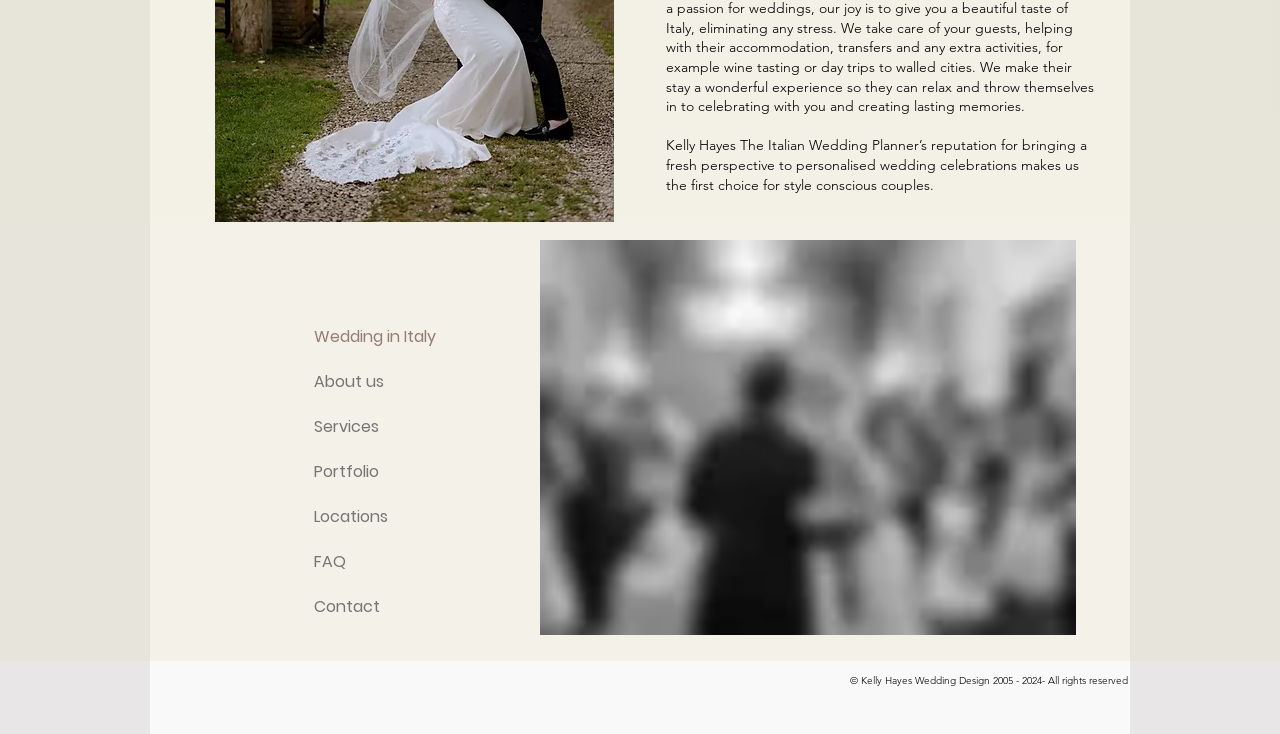What is the profession of Kelly Hayes?
Provide a well-explained and detailed answer to the question.

The StaticText element with the text 'Kelly Hayes The Italian Wedding Planner’s reputation...' suggests that Kelly Hayes is a wedding planner, and the website is likely about her services.